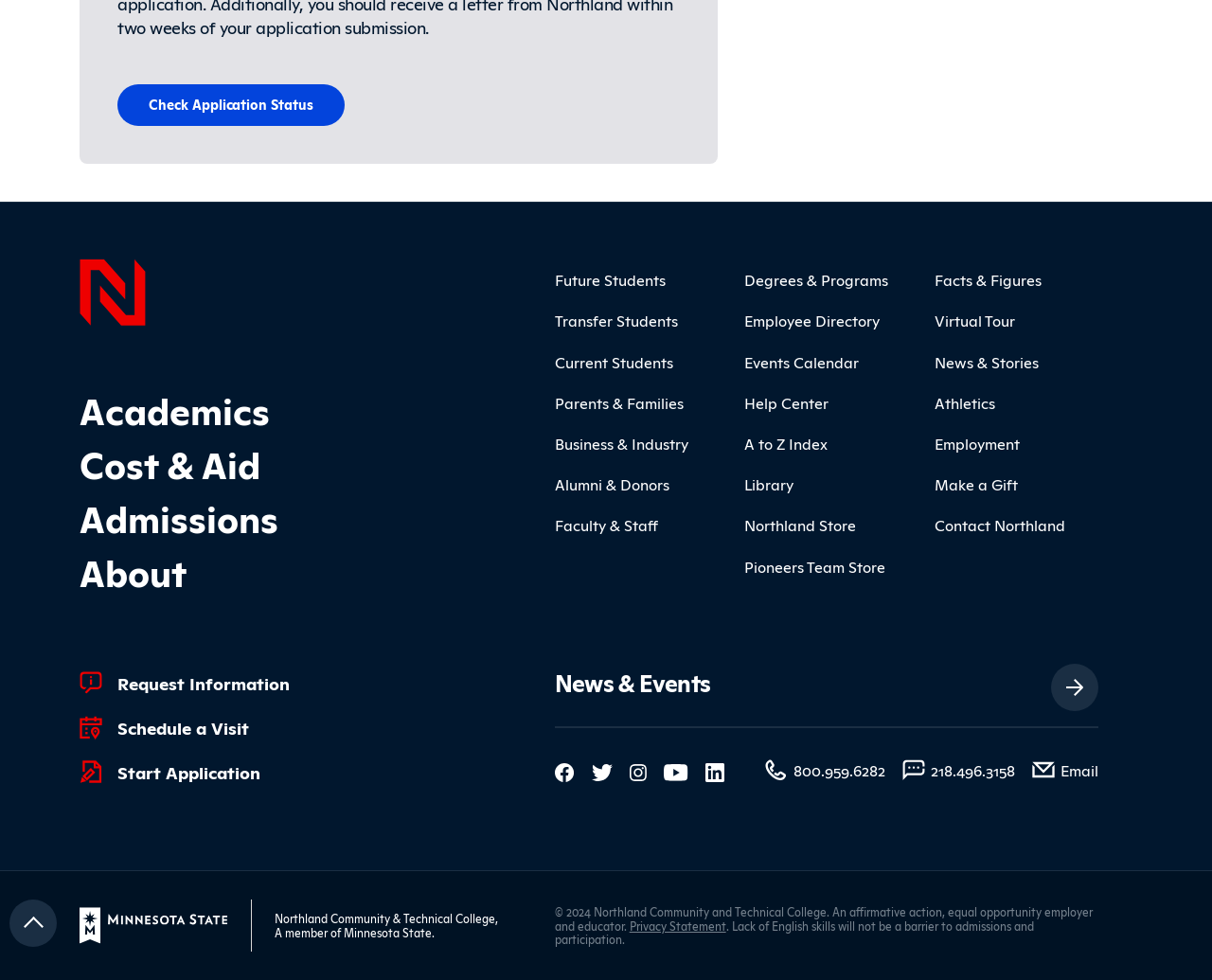Determine the bounding box coordinates of the clickable region to carry out the instruction: "Check Application Status".

[0.097, 0.086, 0.284, 0.129]